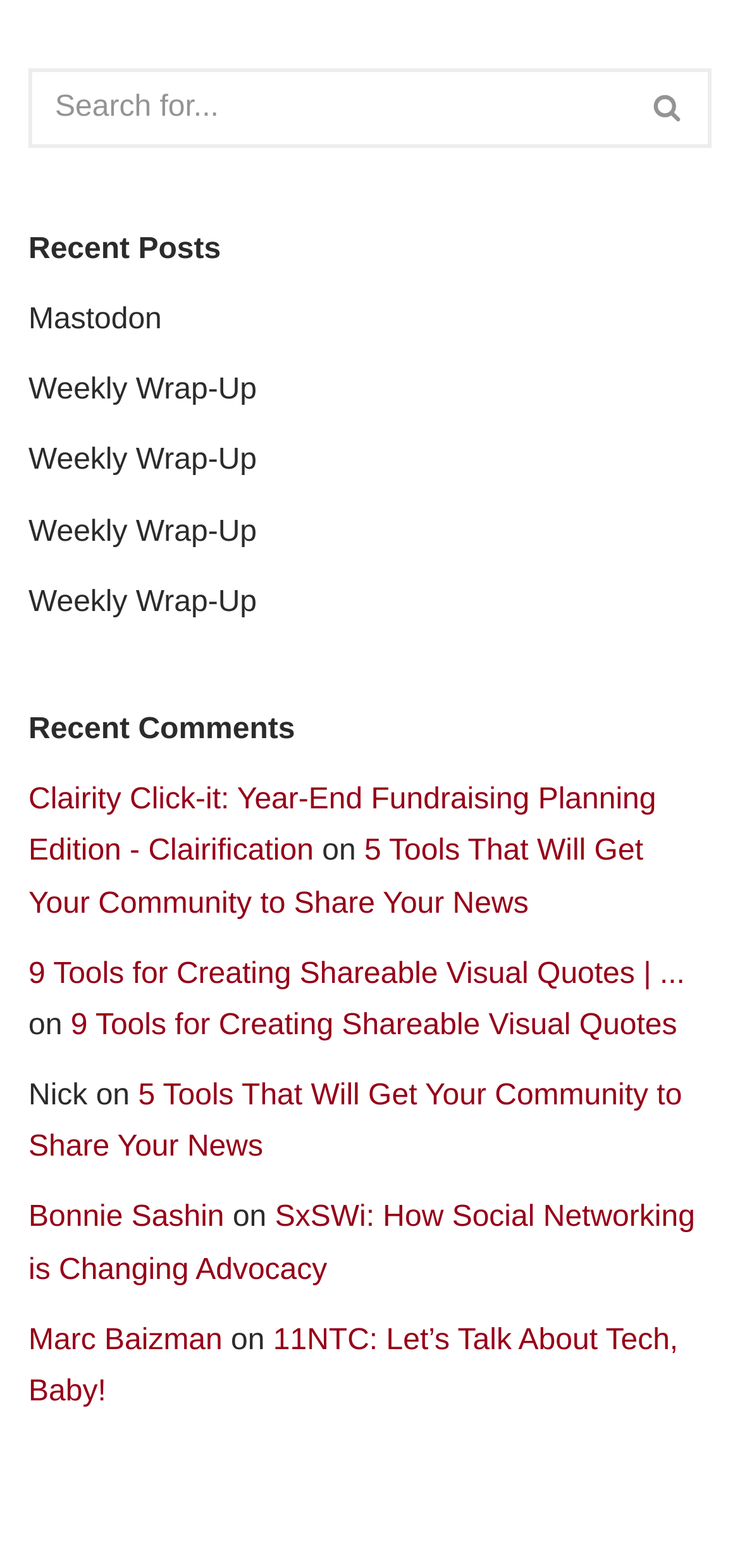Given the description of the UI element: "parent_node: Search for... aria-label="Search"", predict the bounding box coordinates in the form of [left, top, right, bottom], with each value being a float between 0 and 1.

[0.846, 0.043, 0.962, 0.094]